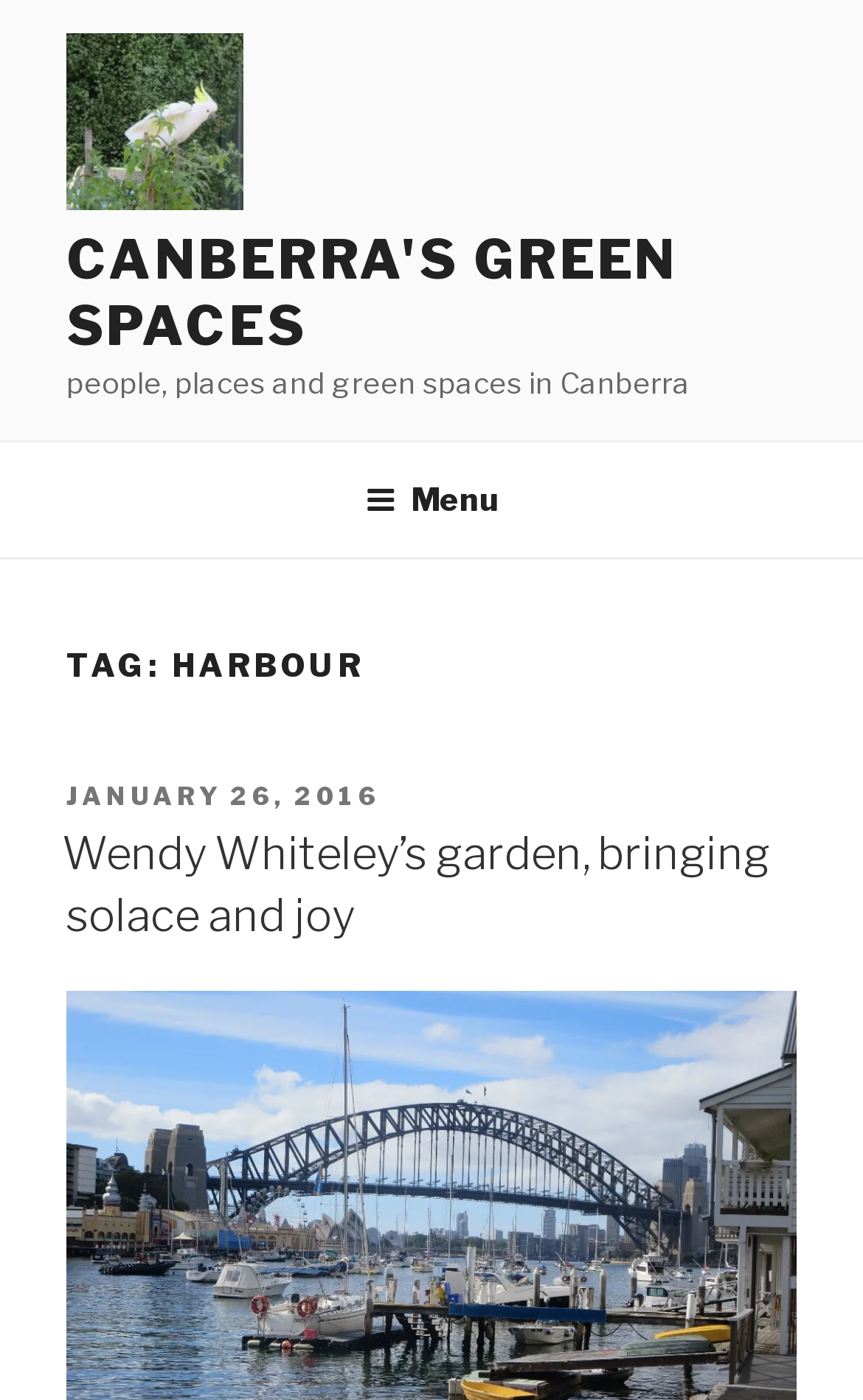Please determine the bounding box coordinates, formatted as (top-left x, top-left y, bottom-right x, bottom-right y), with all values as floating point numbers between 0 and 1. Identify the bounding box of the region described as: Menu

[0.386, 0.318, 0.614, 0.396]